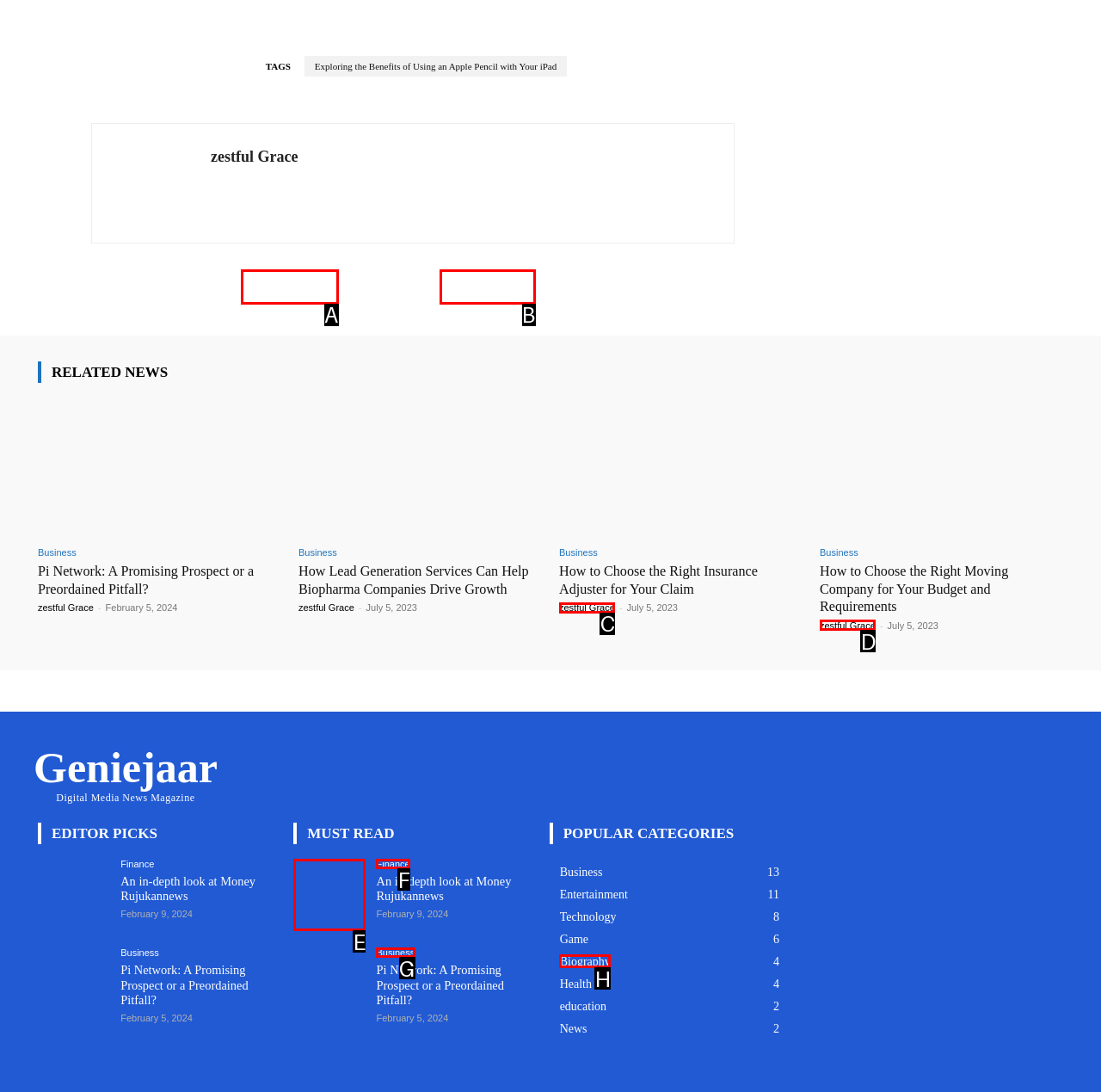Identify which HTML element matches the description: All About Paper
Provide your answer in the form of the letter of the correct option from the listed choices.

None